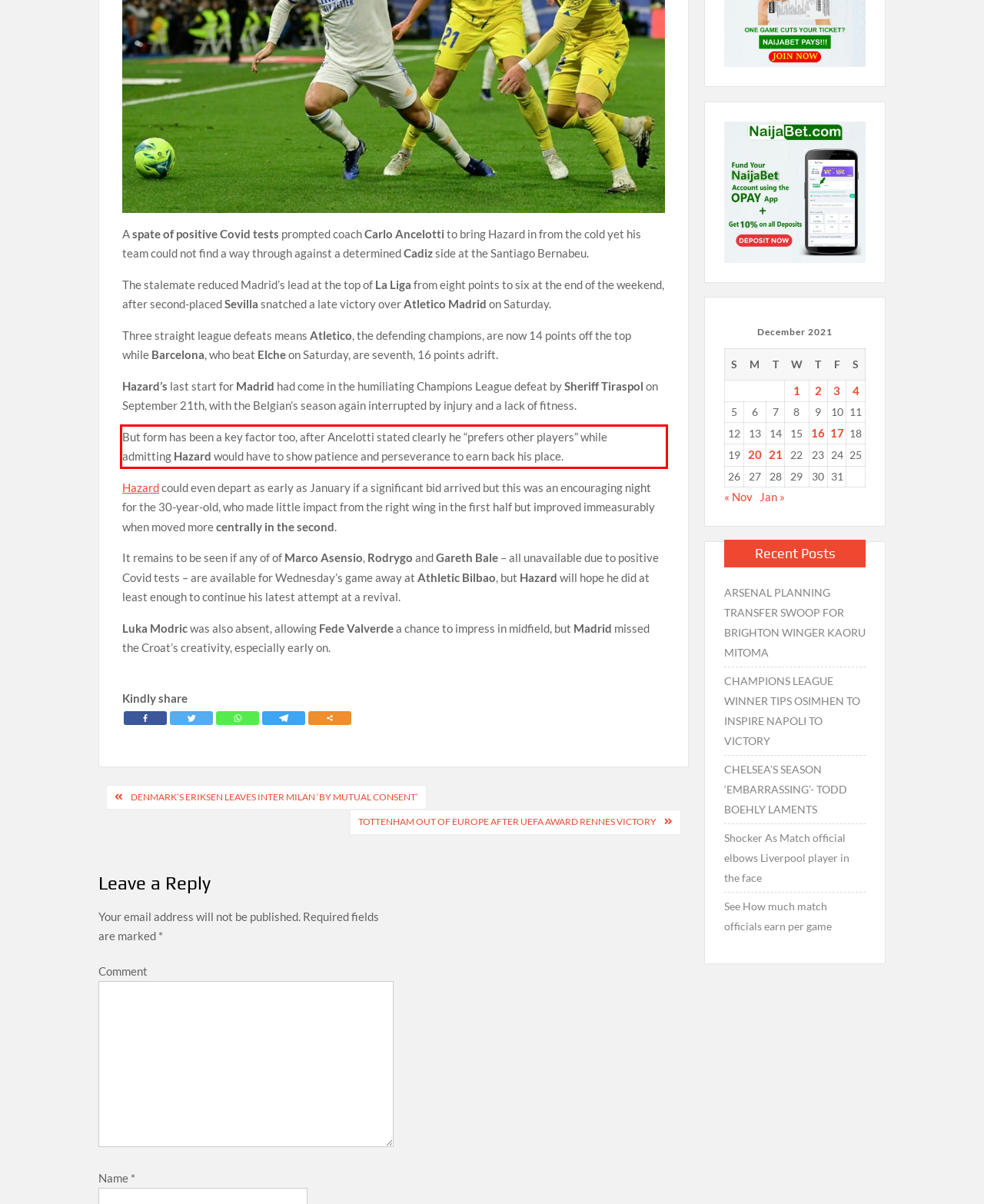Analyze the red bounding box in the provided webpage screenshot and generate the text content contained within.

But form has been a key factor too, after Ancelotti stated clearly he “prefers other players” while admitting Hazard would have to show patience and perseverance to earn back his place.